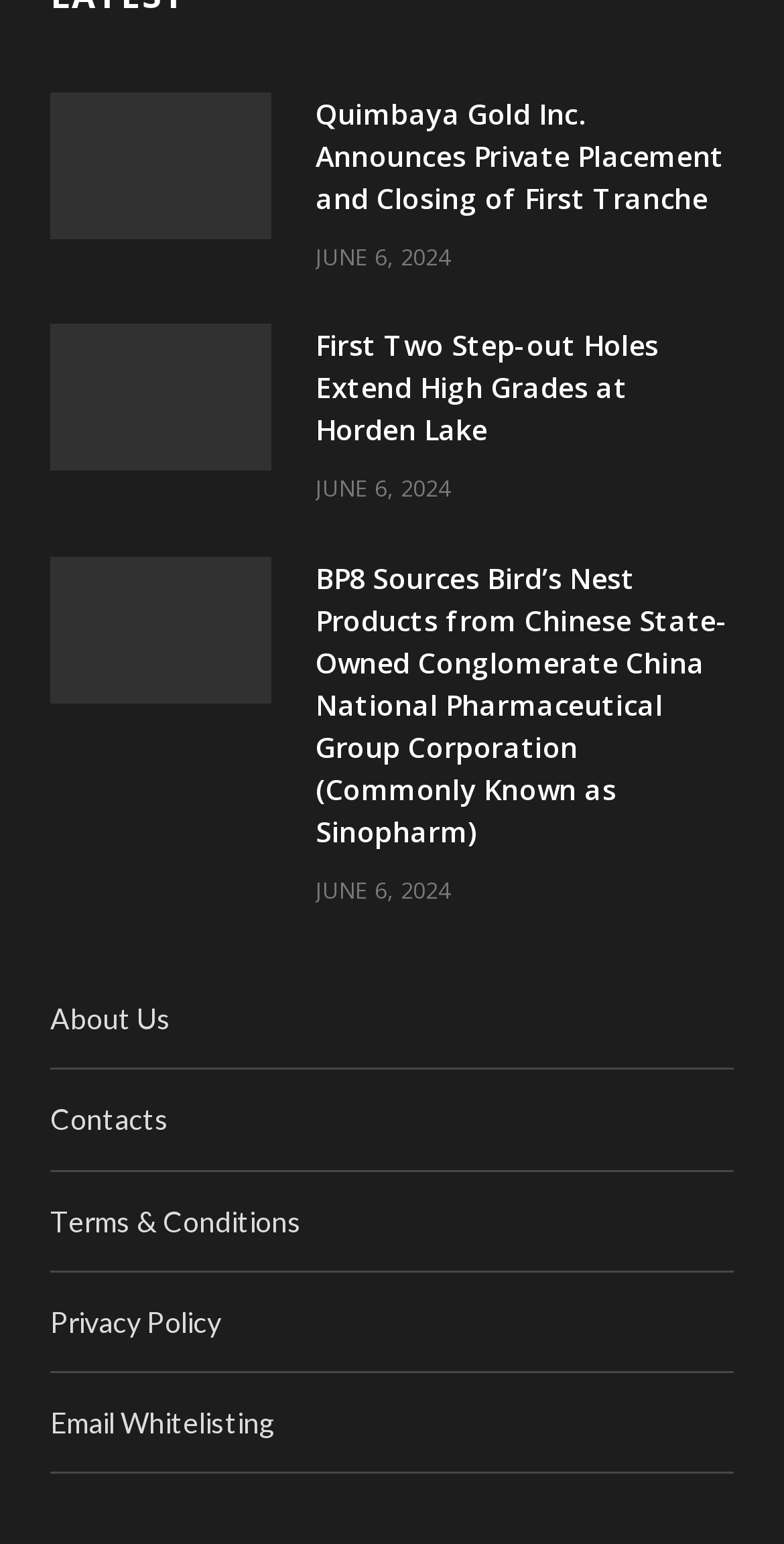Please determine the bounding box coordinates for the element with the description: "Privacy Policy".

[0.064, 0.845, 0.282, 0.867]